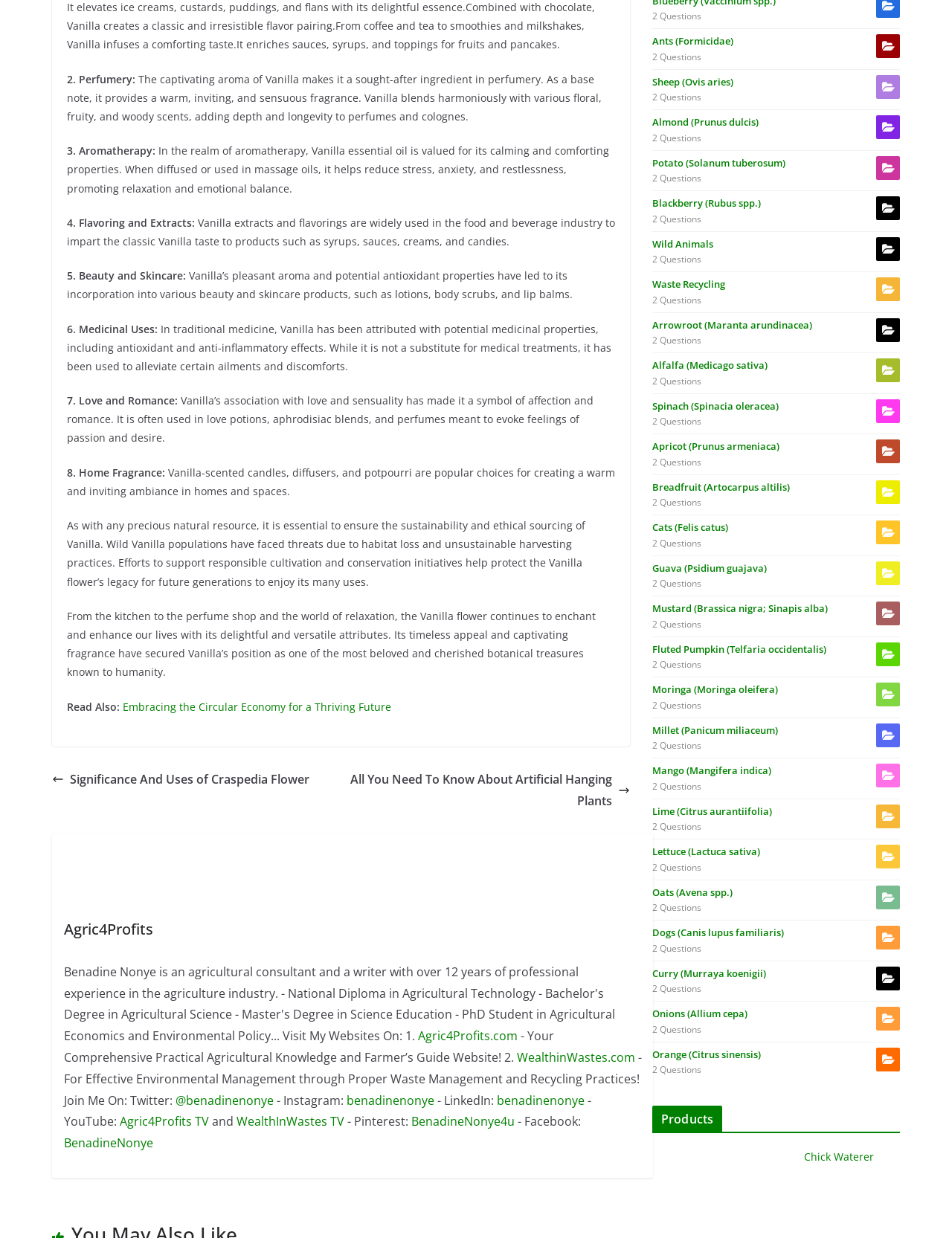What is the association of Vanilla with love and romance?
Answer with a single word or phrase by referring to the visual content.

Symbol of affection